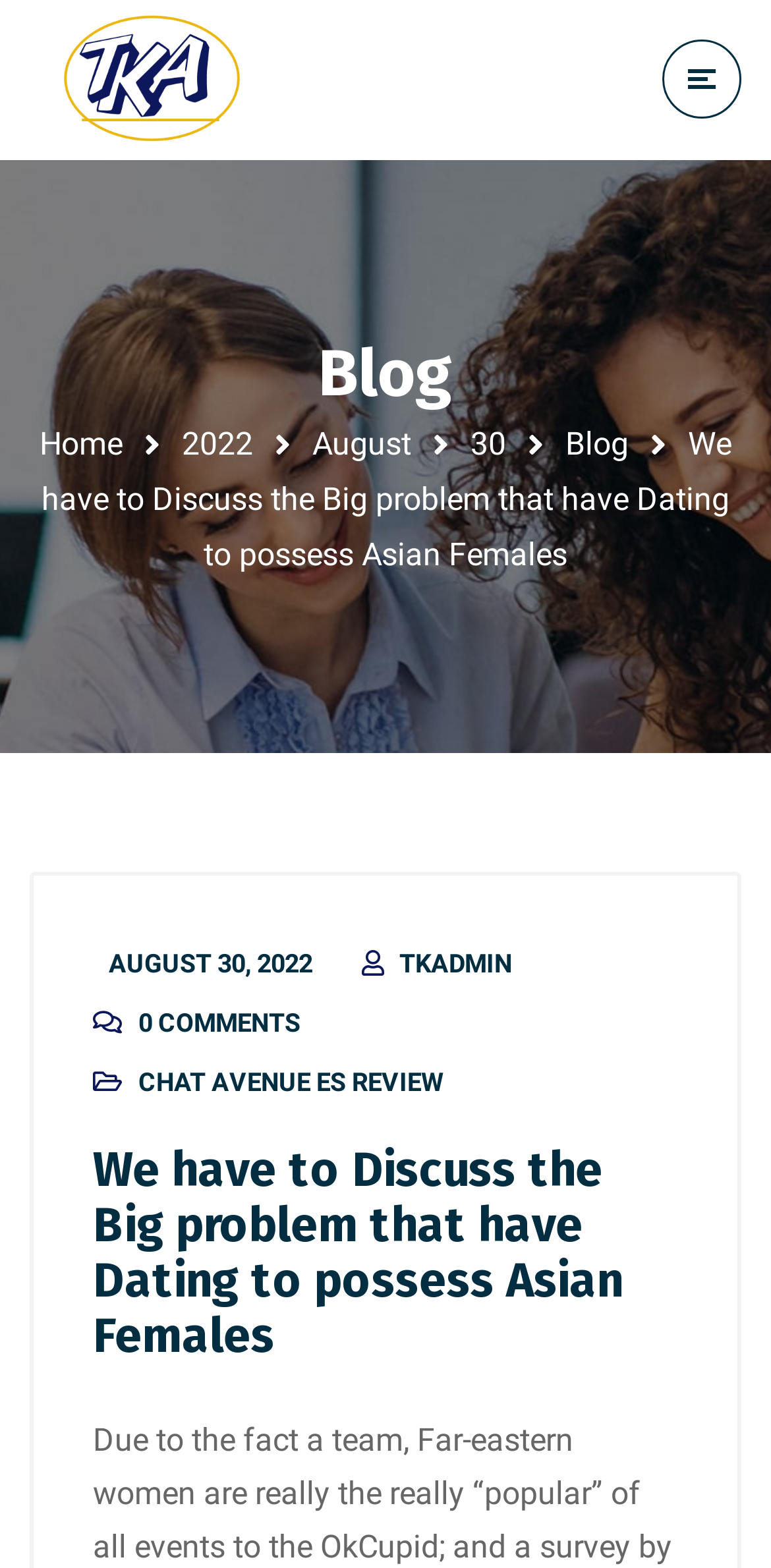Please respond to the question with a concise word or phrase:
How many comments does this blog post have?

0